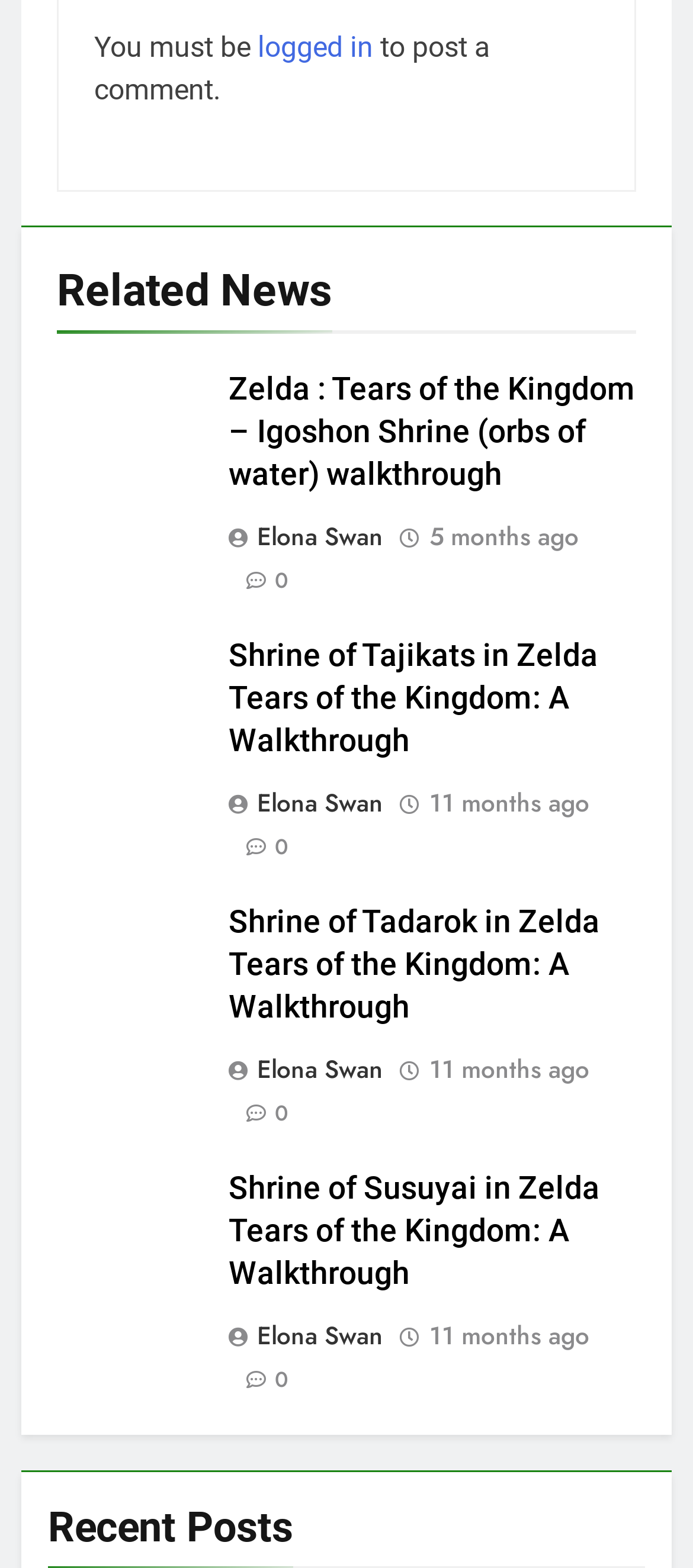Highlight the bounding box coordinates of the element that should be clicked to carry out the following instruction: "view 'Shrine of Tajikats in Zelda Tears of the Kingdom: A Walkthrough'". The coordinates must be given as four float numbers ranging from 0 to 1, i.e., [left, top, right, bottom].

[0.329, 0.407, 0.863, 0.484]